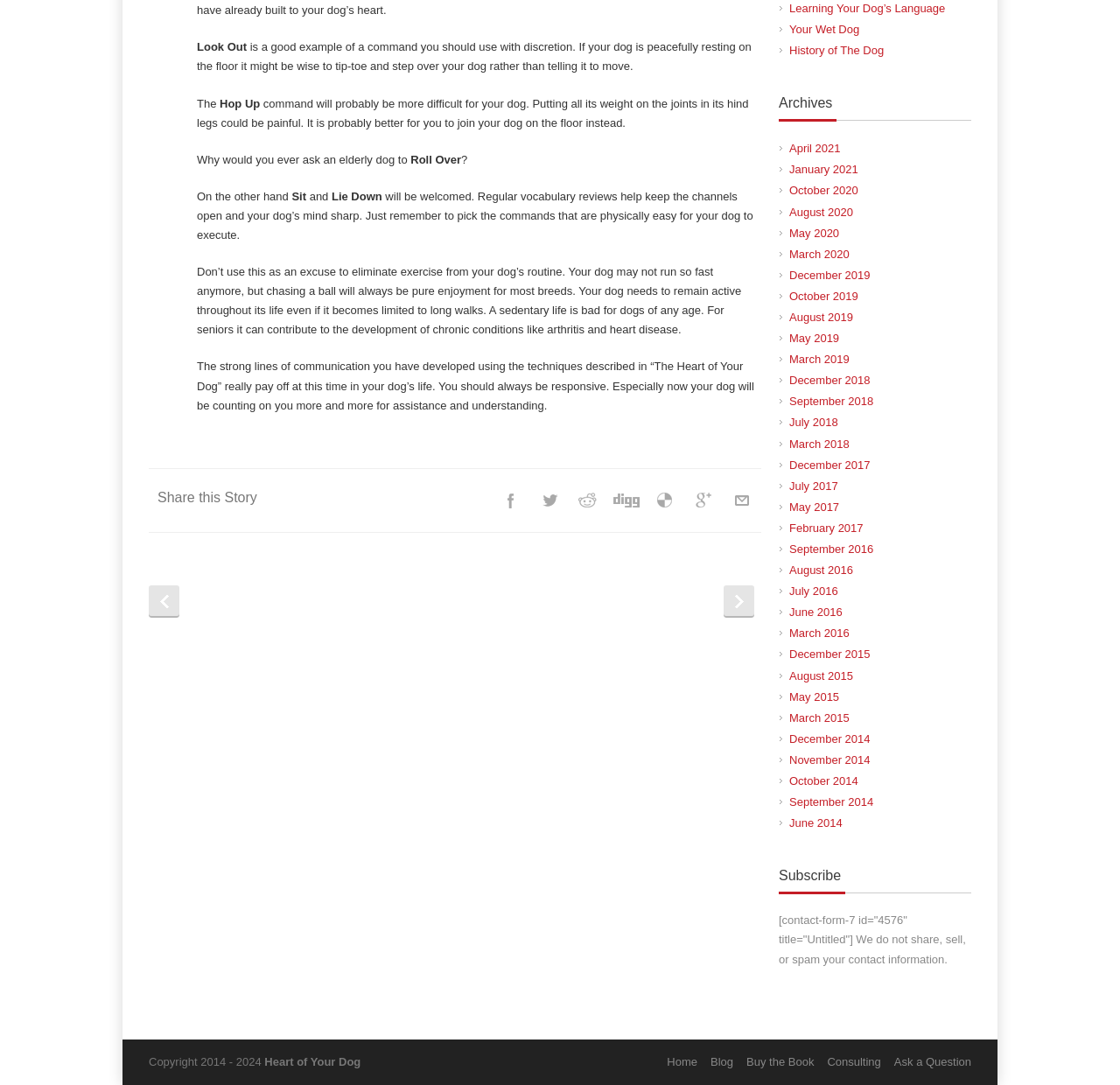Using the description "Facebook", predict the bounding box of the relevant HTML element.

[0.441, 0.445, 0.472, 0.477]